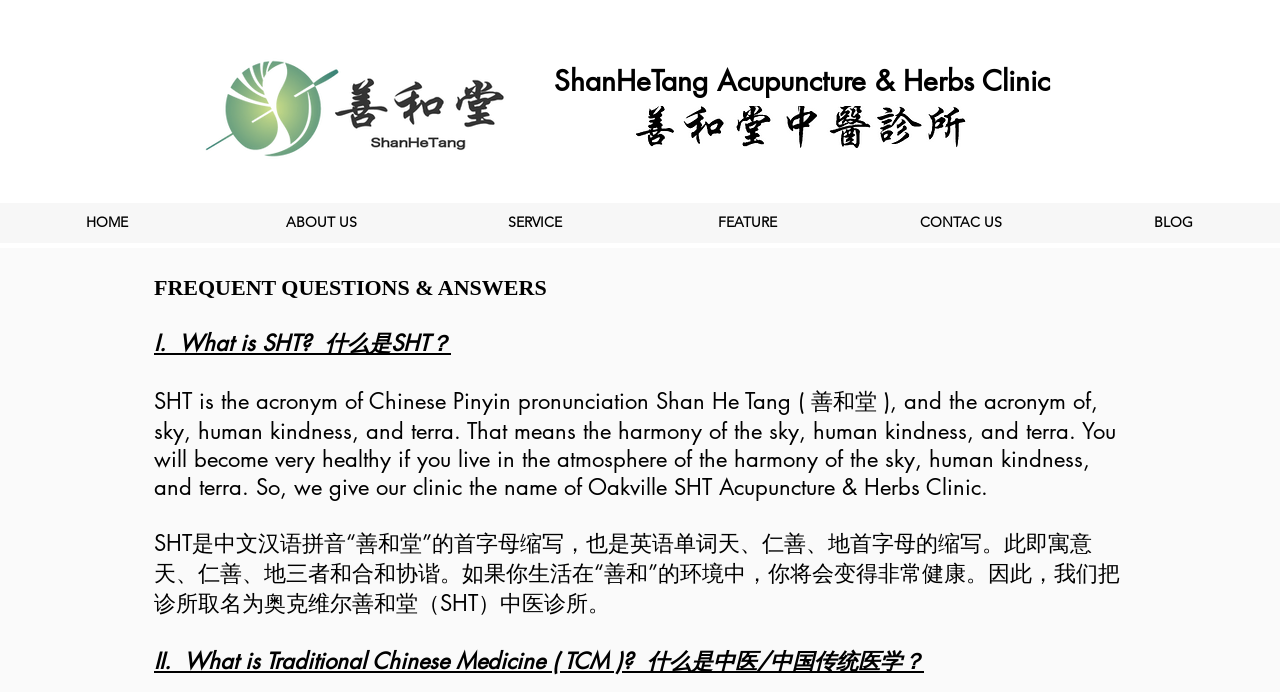Describe the webpage meticulously, covering all significant aspects.

The webpage is about Oakville Acupuncture and TCM, a clinic that specializes in traditional Chinese acupuncture therapy. At the top of the page, there are two links, "ShanHeTang" and "Acupuncture & Herbs Clinic", positioned side by side. Below them, there are two images, one on the left and one on the right, displaying the clinic's logo and name in Chinese characters.

Underneath the images, there is a navigation menu with six links: "HOME", "ABOUT US", "SERVICE", "FEATURE", "CONTAC US", and "BLOG". These links are evenly spaced and span the entire width of the page.

On the lower half of the page, there is a section with three blocks of text. The first block explains the meaning of "SHT", the acronym of the clinic's name, and its significance in terms of harmony and health. The second block is a translation of the first block in Chinese. The third block is a heading that asks "What is Traditional Chinese Medicine (TCM)?" in both English and Chinese.

Overall, the webpage has a simple and organized layout, with a focus on introducing the clinic and its services.